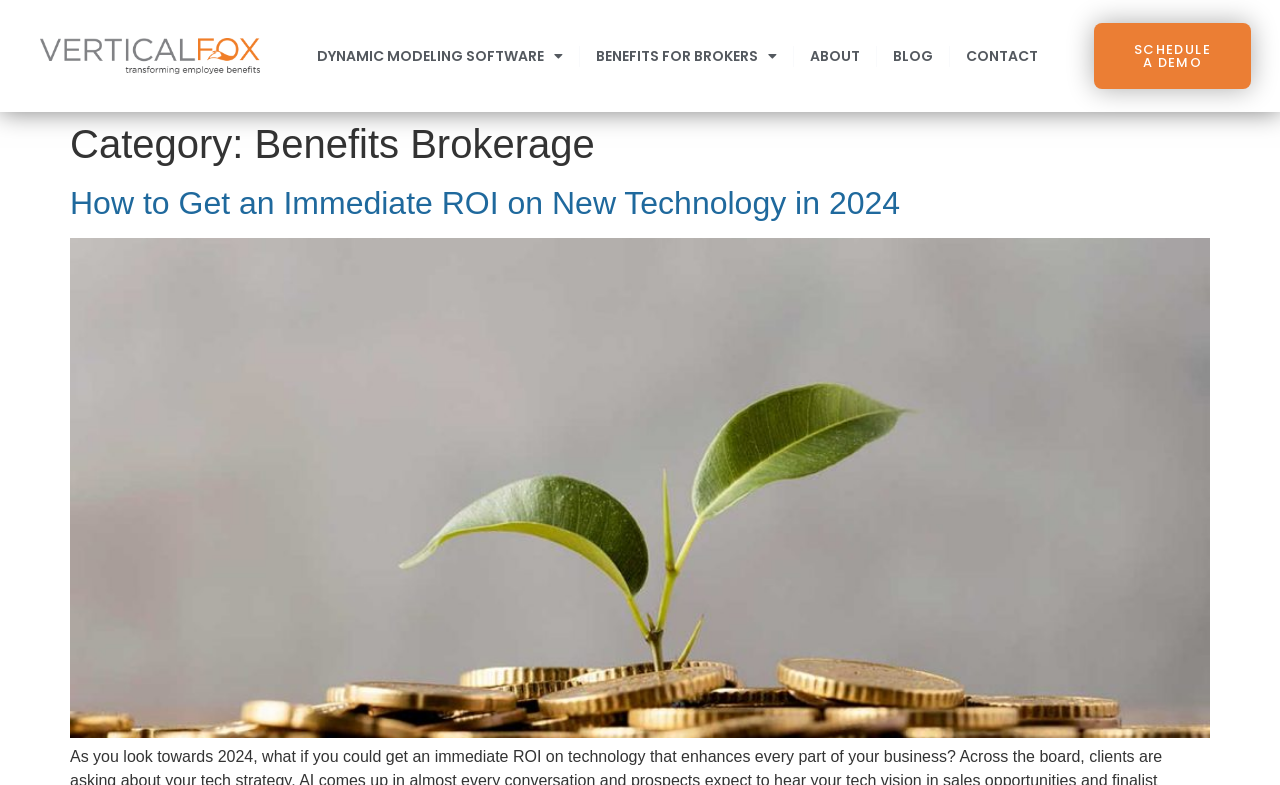What is the category of the current webpage?
Please provide a single word or phrase in response based on the screenshot.

Benefits Brokerage